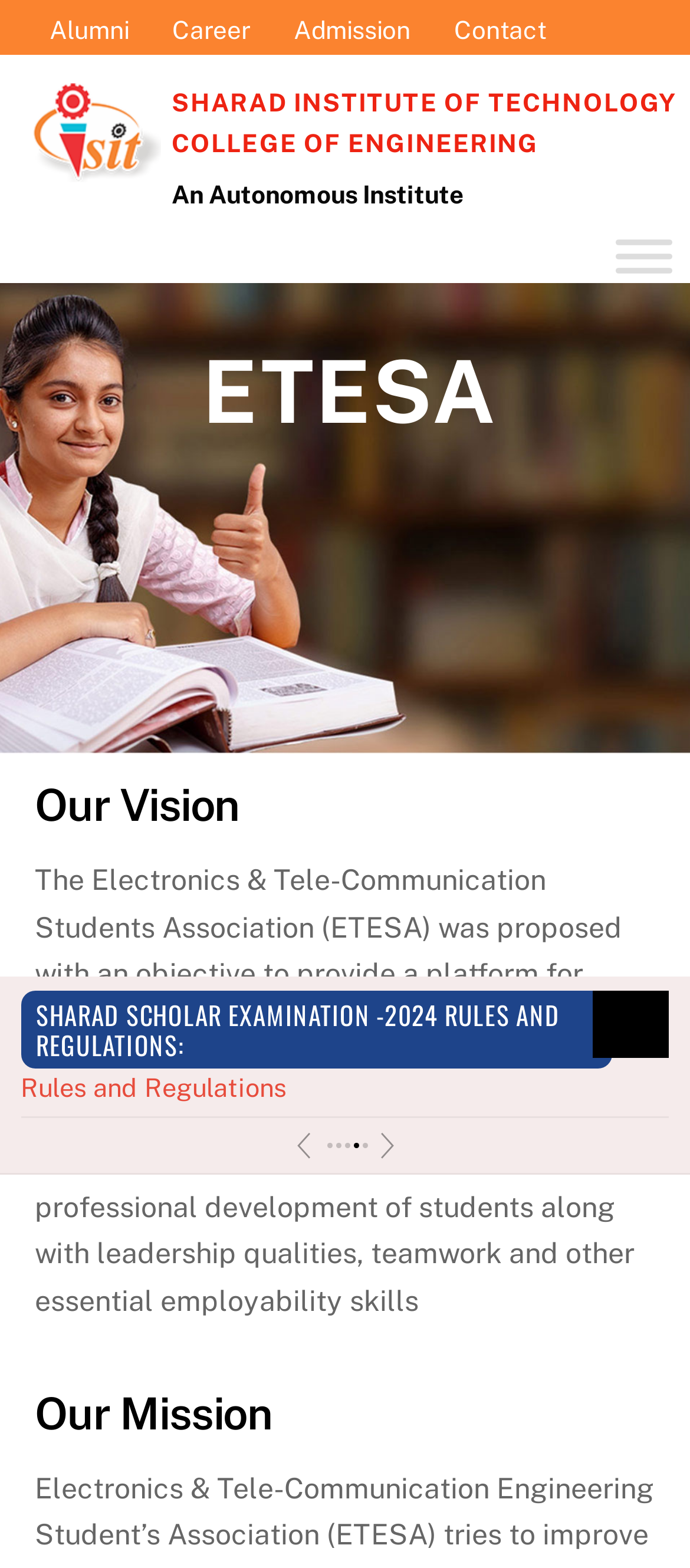Can you specify the bounding box coordinates for the region that should be clicked to fulfill this instruction: "Click the 'Career' link".

[0.228, 0.005, 0.384, 0.034]